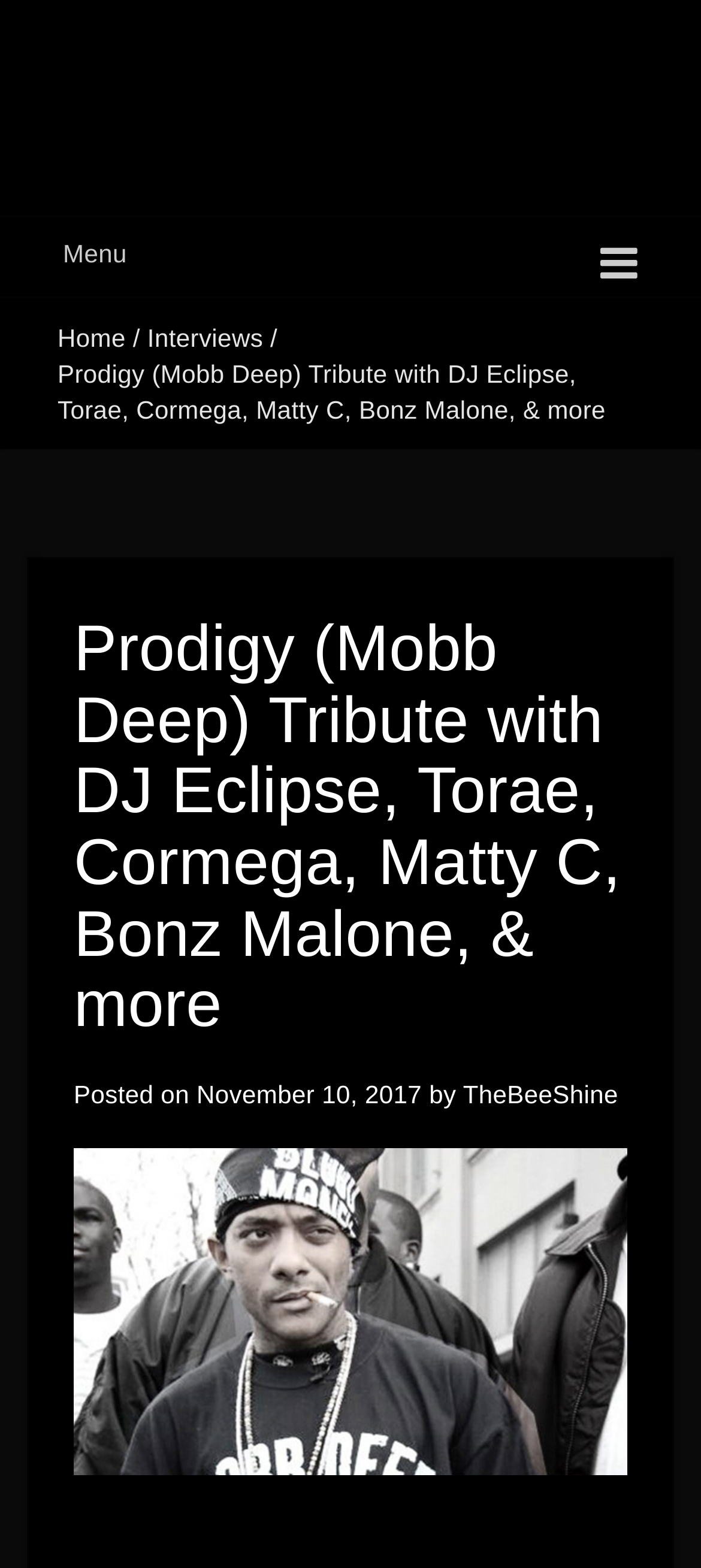For the given element description TOUR DATES, determine the bounding box coordinates of the UI element. The coordinates should follow the format (top-left x, top-left y, bottom-right x, bottom-right y) and be within the range of 0 to 1.

[0.038, 0.646, 0.856, 0.712]